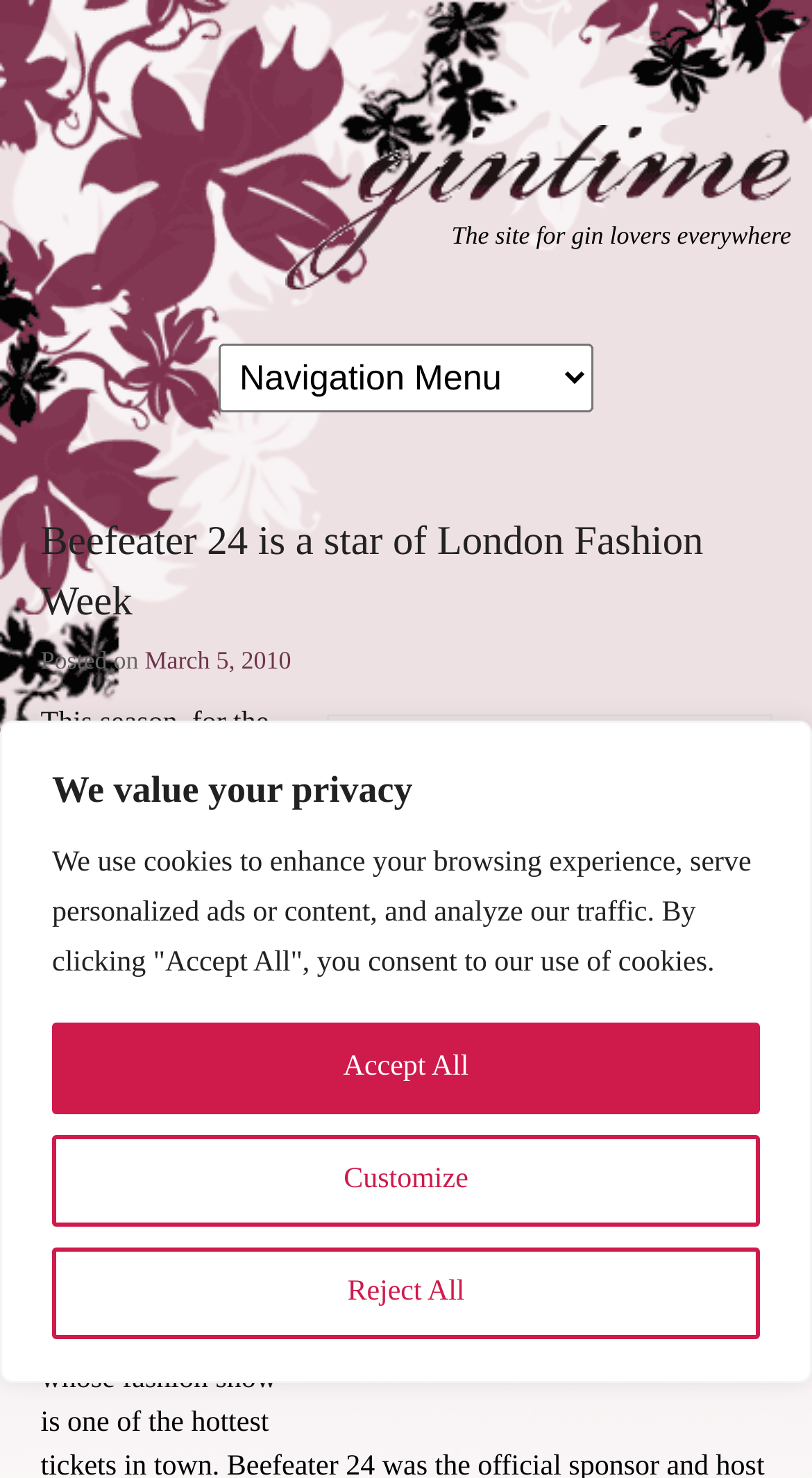Specify the bounding box coordinates for the region that must be clicked to perform the given instruction: "View the article posted on March 5, 2010".

[0.178, 0.437, 0.359, 0.457]